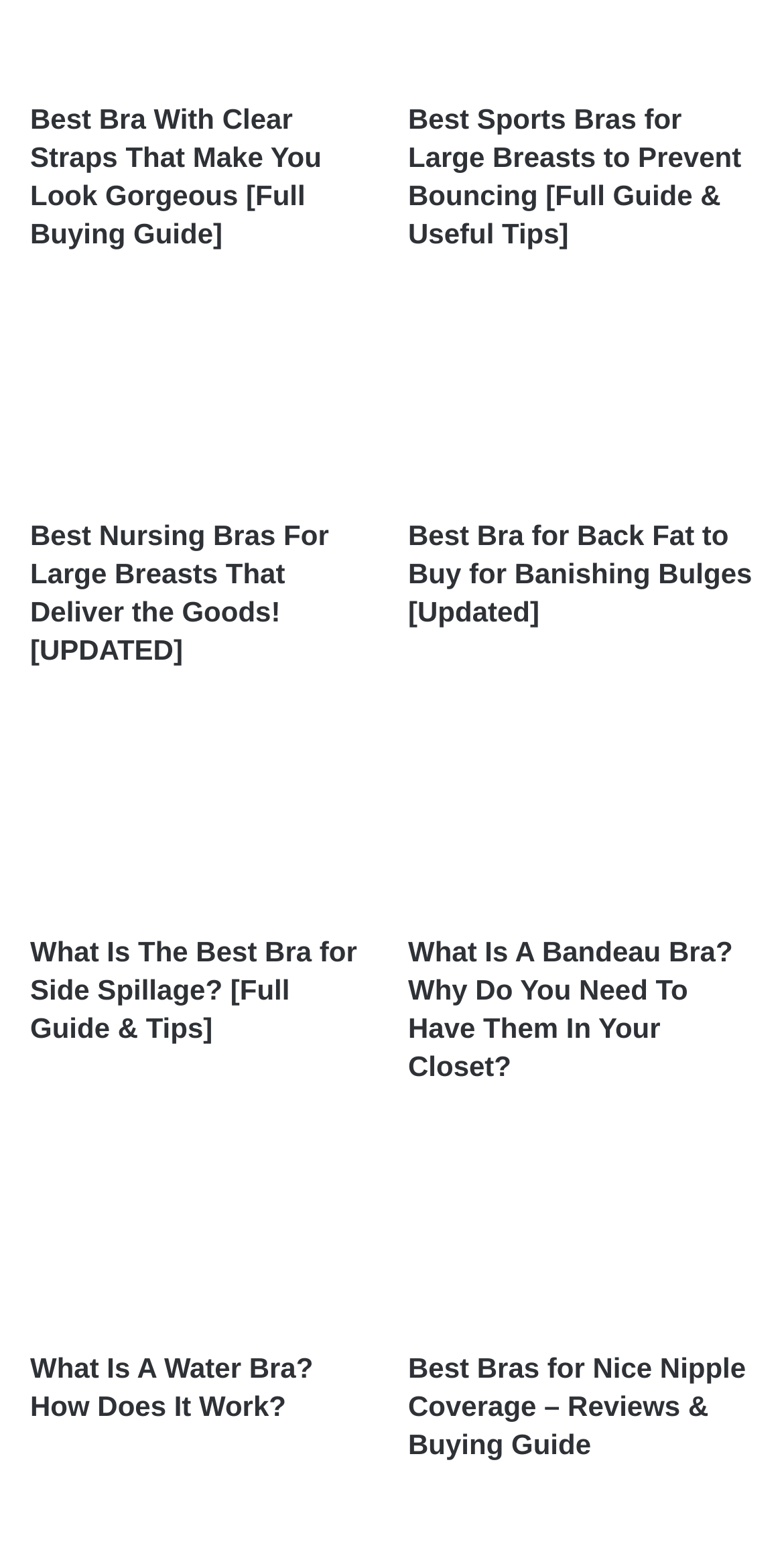Determine the bounding box coordinates for the clickable element required to fulfill the instruction: "Explore the best bra for back fat". Provide the coordinates as four float numbers between 0 and 1, i.e., [left, top, right, bottom].

[0.521, 0.334, 0.959, 0.404]